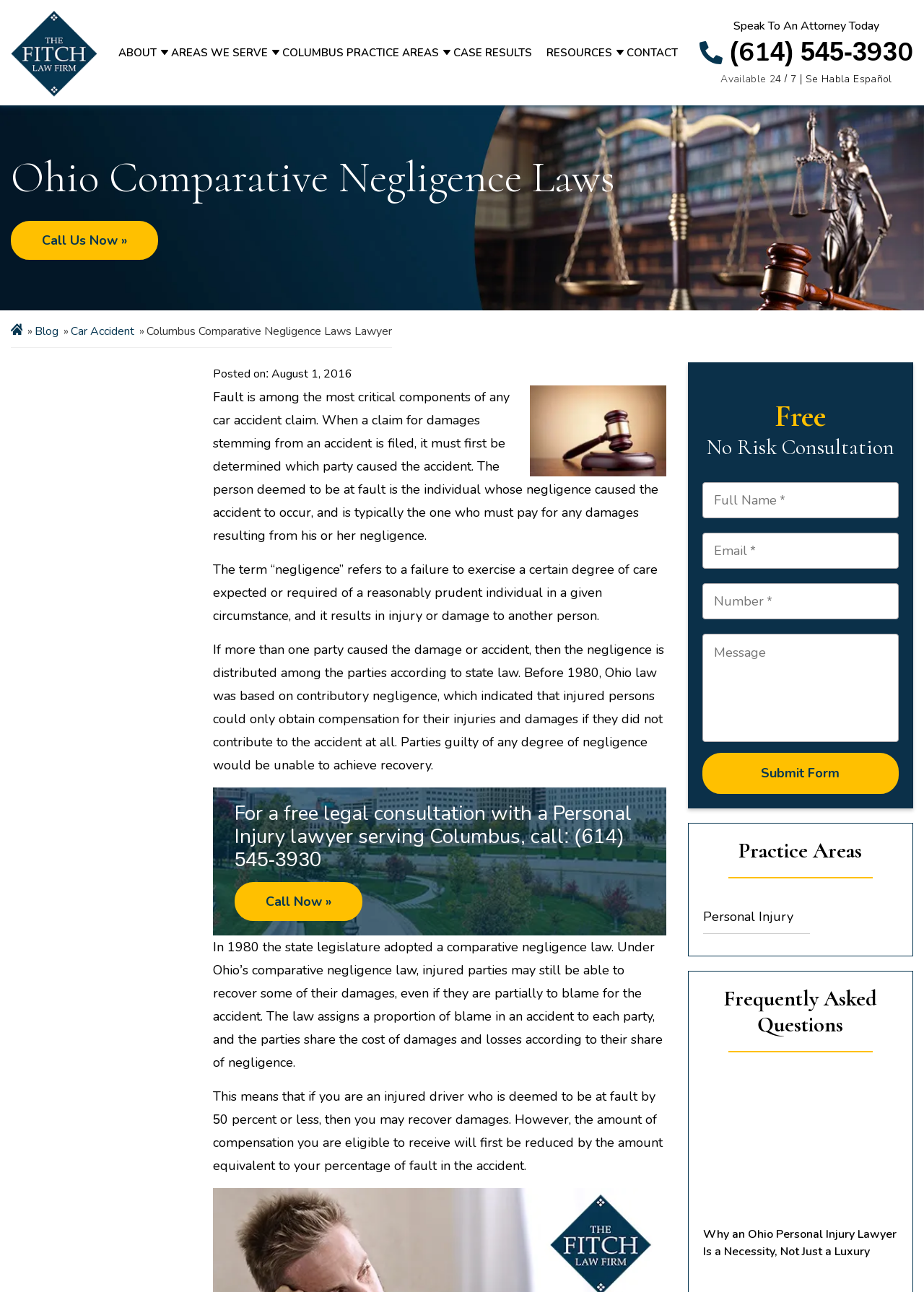Identify the bounding box coordinates of the region that needs to be clicked to carry out this instruction: "Call the phone number". Provide these coordinates as four float numbers ranging from 0 to 1, i.e., [left, top, right, bottom].

[0.757, 0.026, 0.988, 0.056]